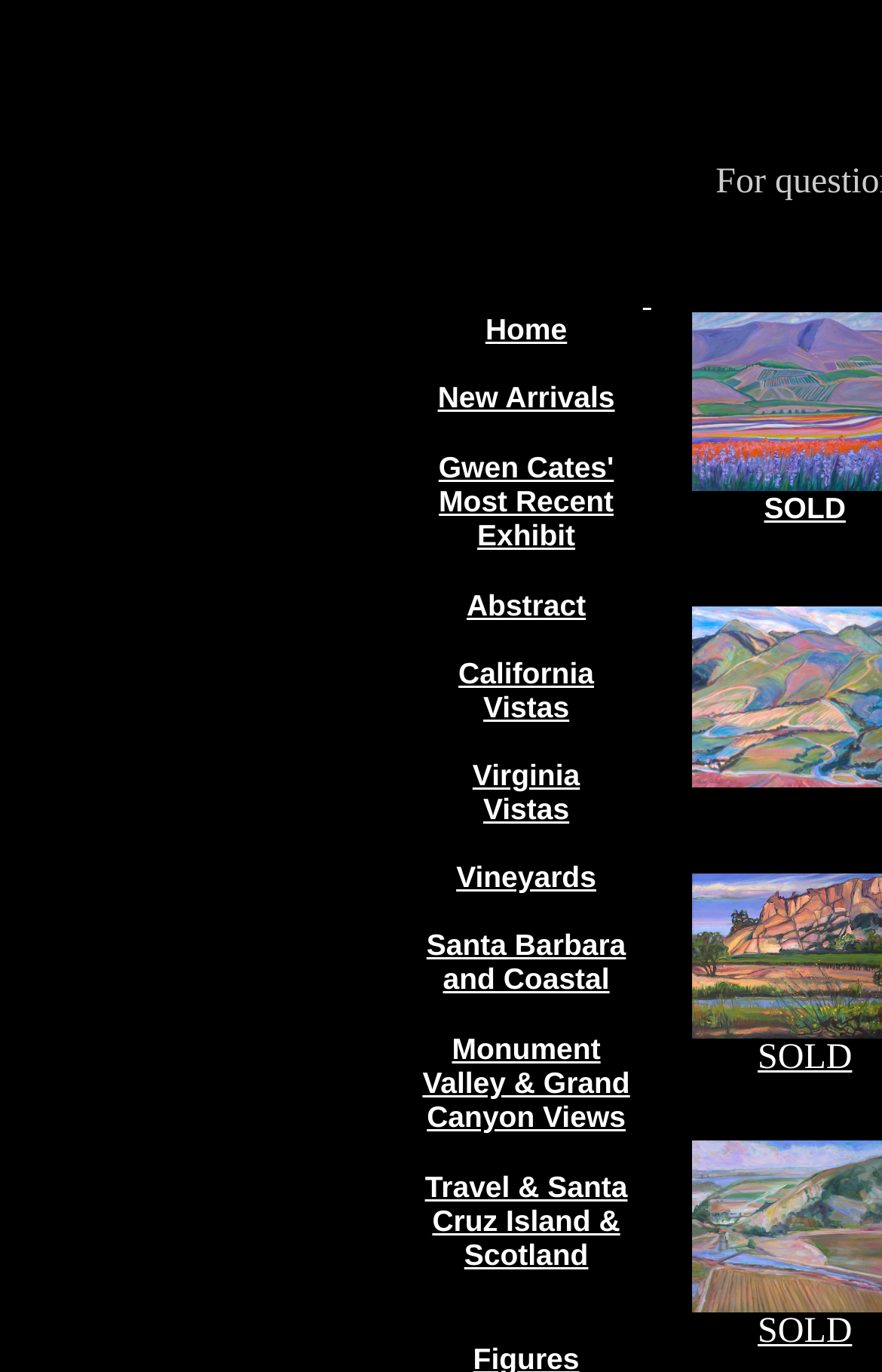From the image, can you give a detailed response to the question below:
What is the last category of artworks listed?

Based on the links provided on the webpage, the last category of artworks listed is Travel & Santa Cruz Island & Scotland, which is located at the bottom of the list with coordinates [0.482, 0.853, 0.711, 0.927].